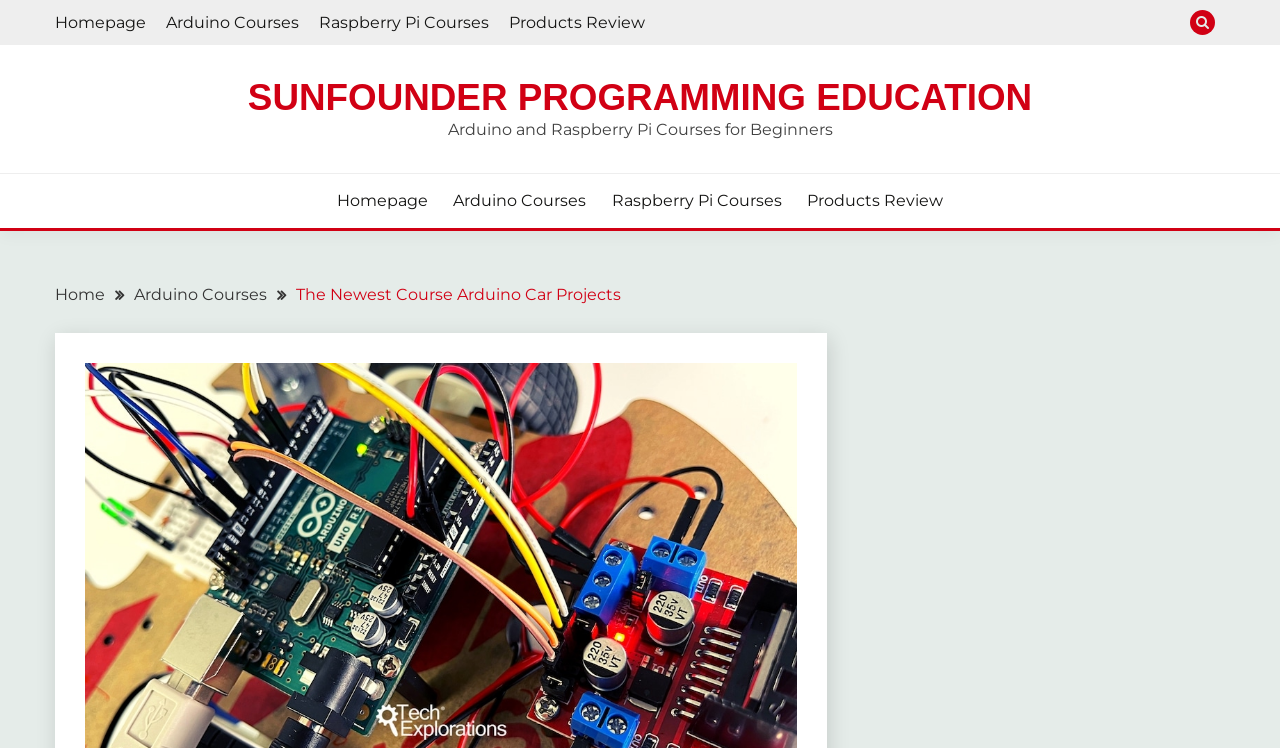Using details from the image, please answer the following question comprehensively:
What is the text above the breadcrumbs navigation?

I found a StaticText element with the text 'Arduino and Raspberry Pi Courses for Beginners' located above the breadcrumbs navigation.